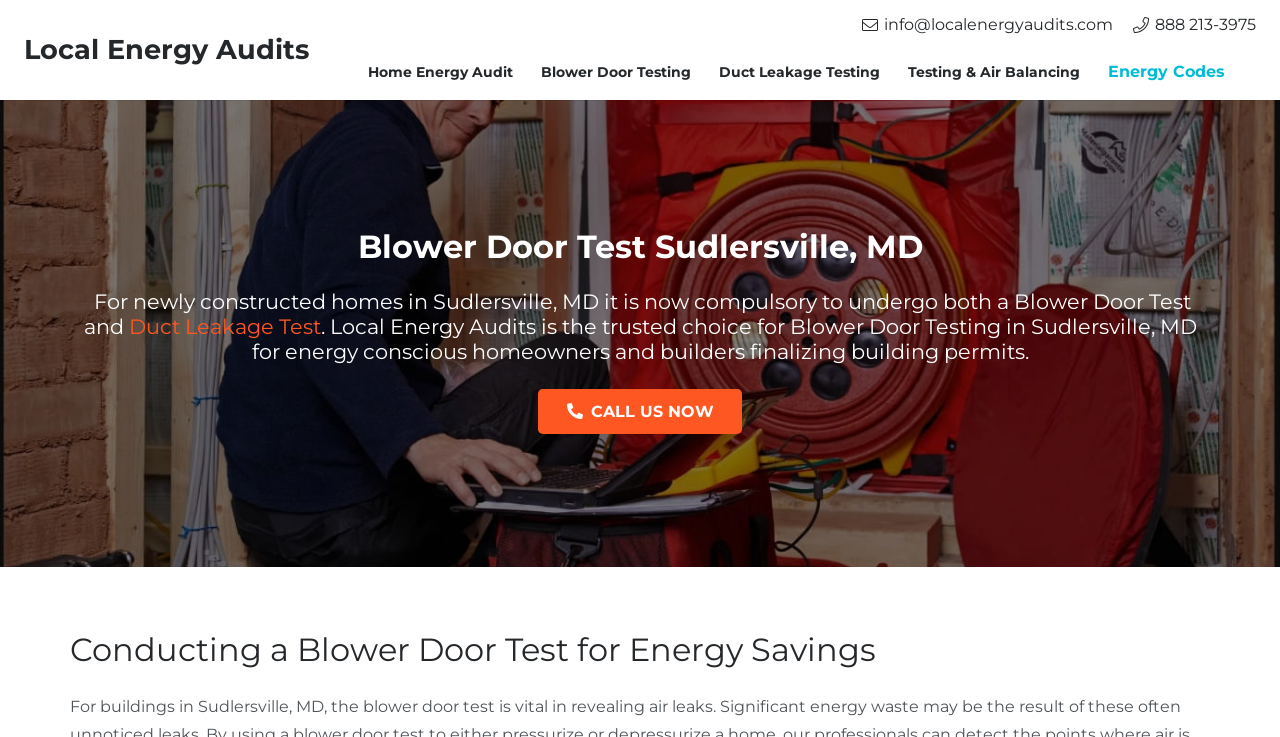Pinpoint the bounding box coordinates of the element to be clicked to execute the instruction: "Call the phone number".

[0.885, 0.02, 0.981, 0.046]